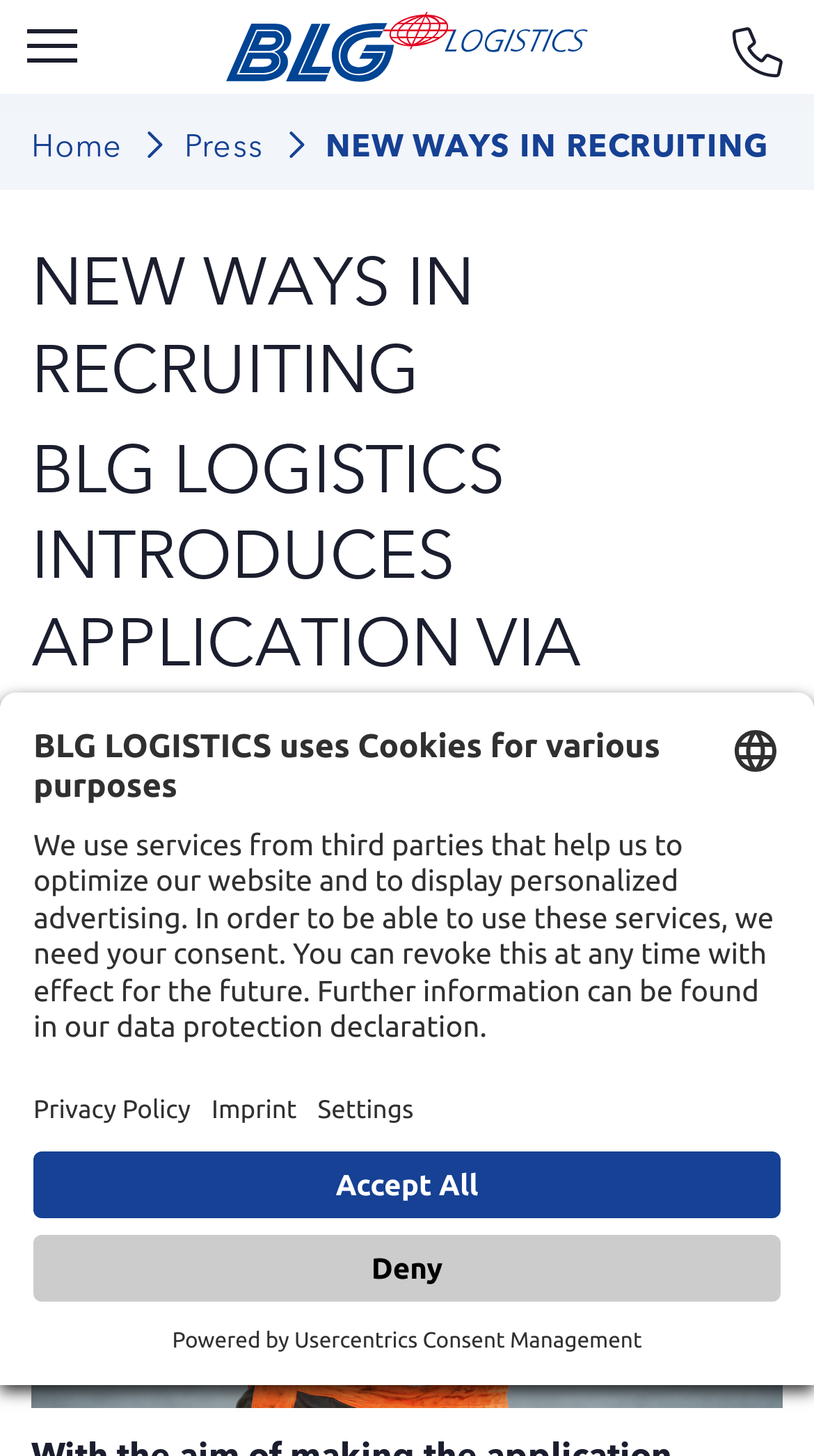Find the bounding box coordinates of the area that needs to be clicked in order to achieve the following instruction: "Open menu". The coordinates should be specified as four float numbers between 0 and 1, i.e., [left, top, right, bottom].

[0.0, 0.0, 0.128, 0.064]